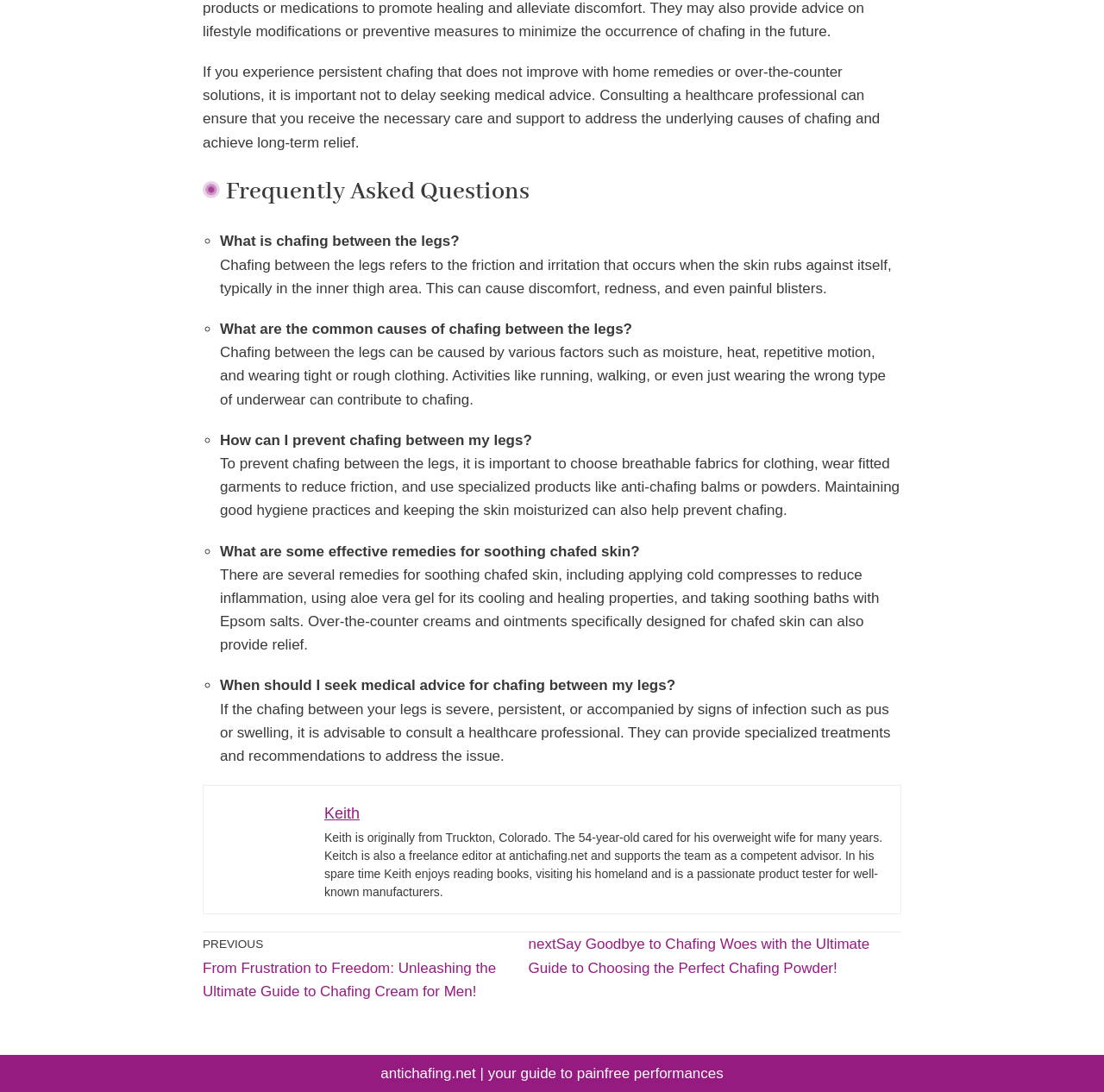What is the name of the website?
Provide a thorough and detailed answer to the question.

The webpage has a footer that says 'antichafing.net | your guide to painfree performances', which indicates that the name of the website is antichafing.net.